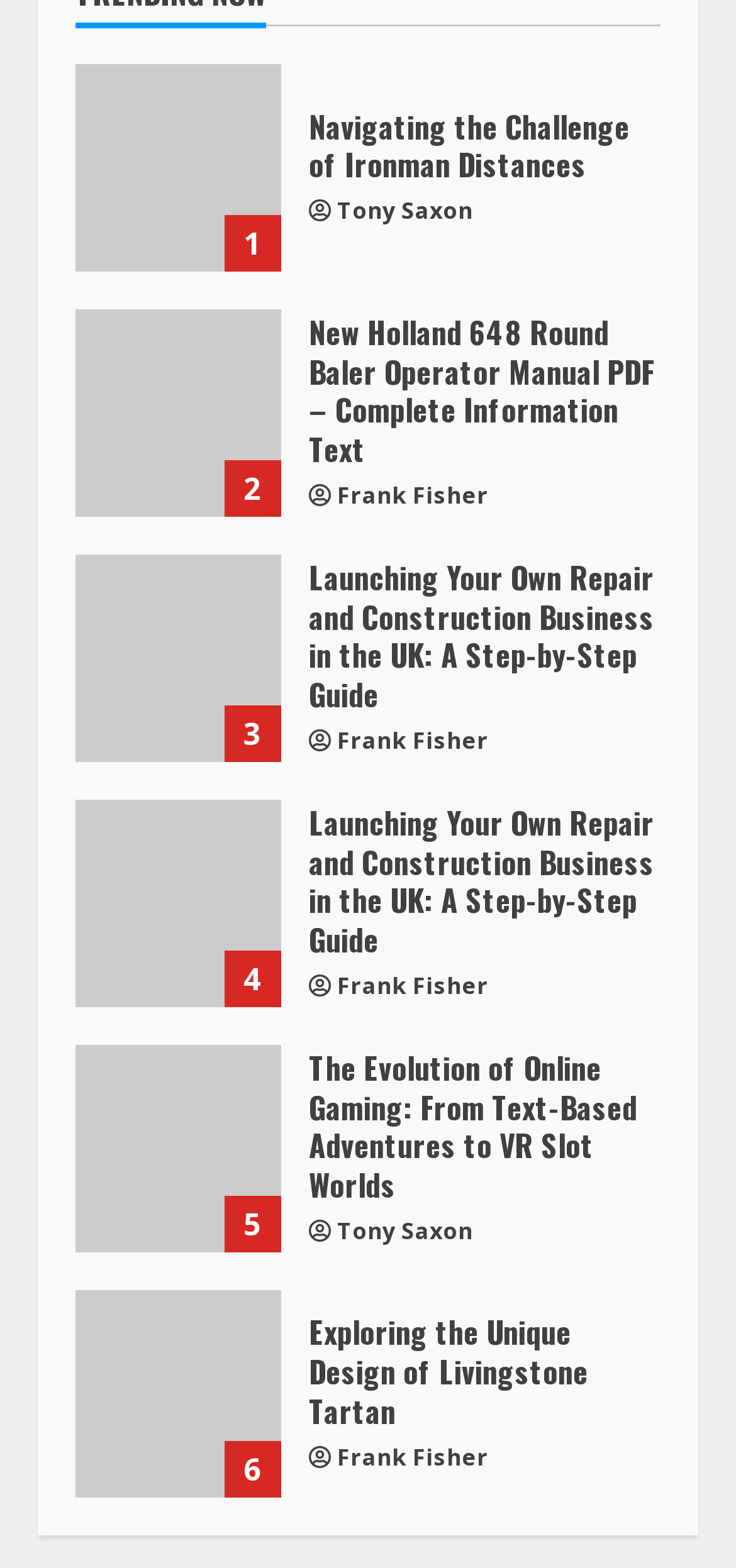Please identify the bounding box coordinates of the element I should click to complete this instruction: 'Read the guide on Launching Your Own Repair and Construction Business in the UK'. The coordinates should be given as four float numbers between 0 and 1, like this: [left, top, right, bottom].

[0.103, 0.353, 0.381, 0.486]